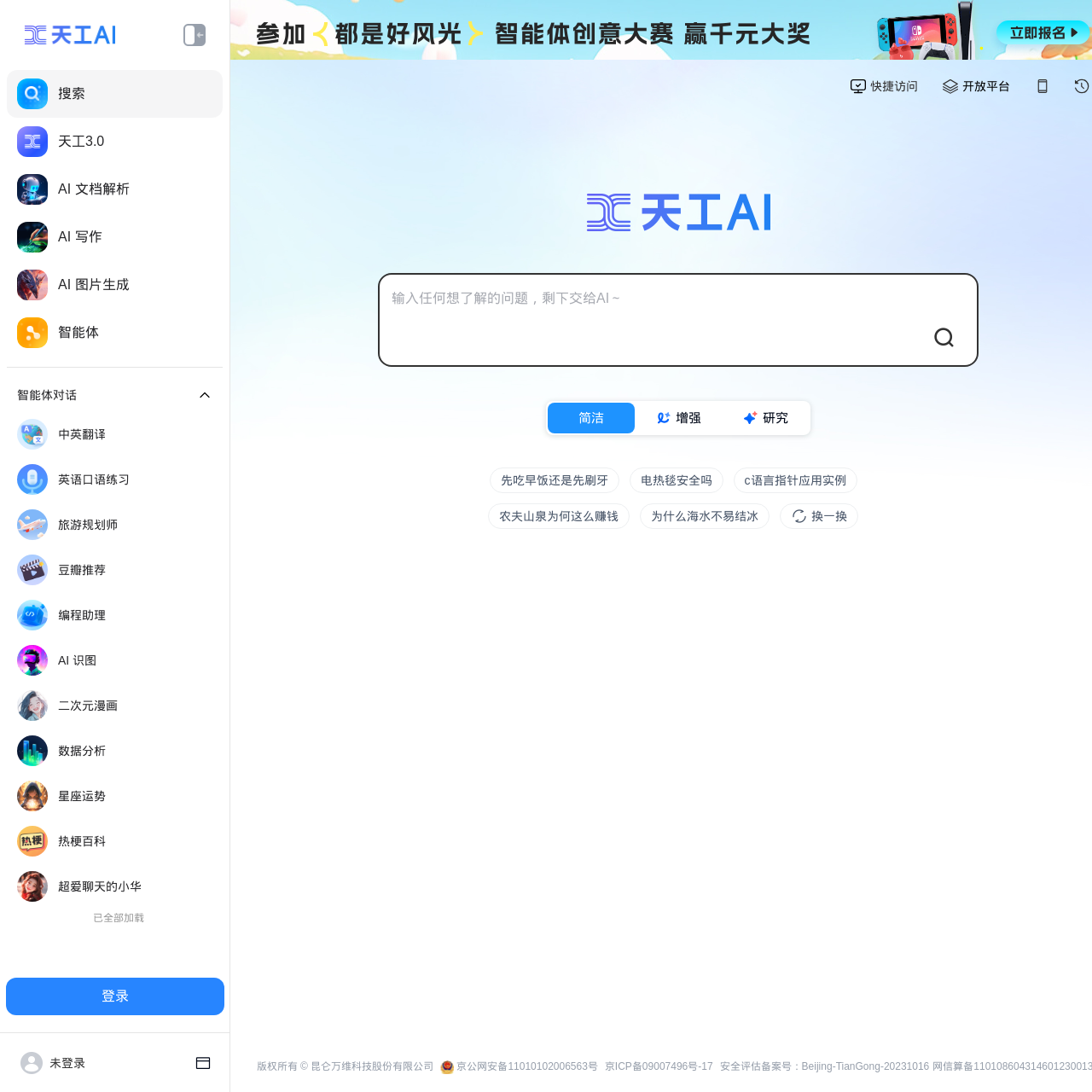What is the copyright information of the webpage?
Refer to the screenshot and answer in one word or phrase.

昆仑万维科技股份有限公司